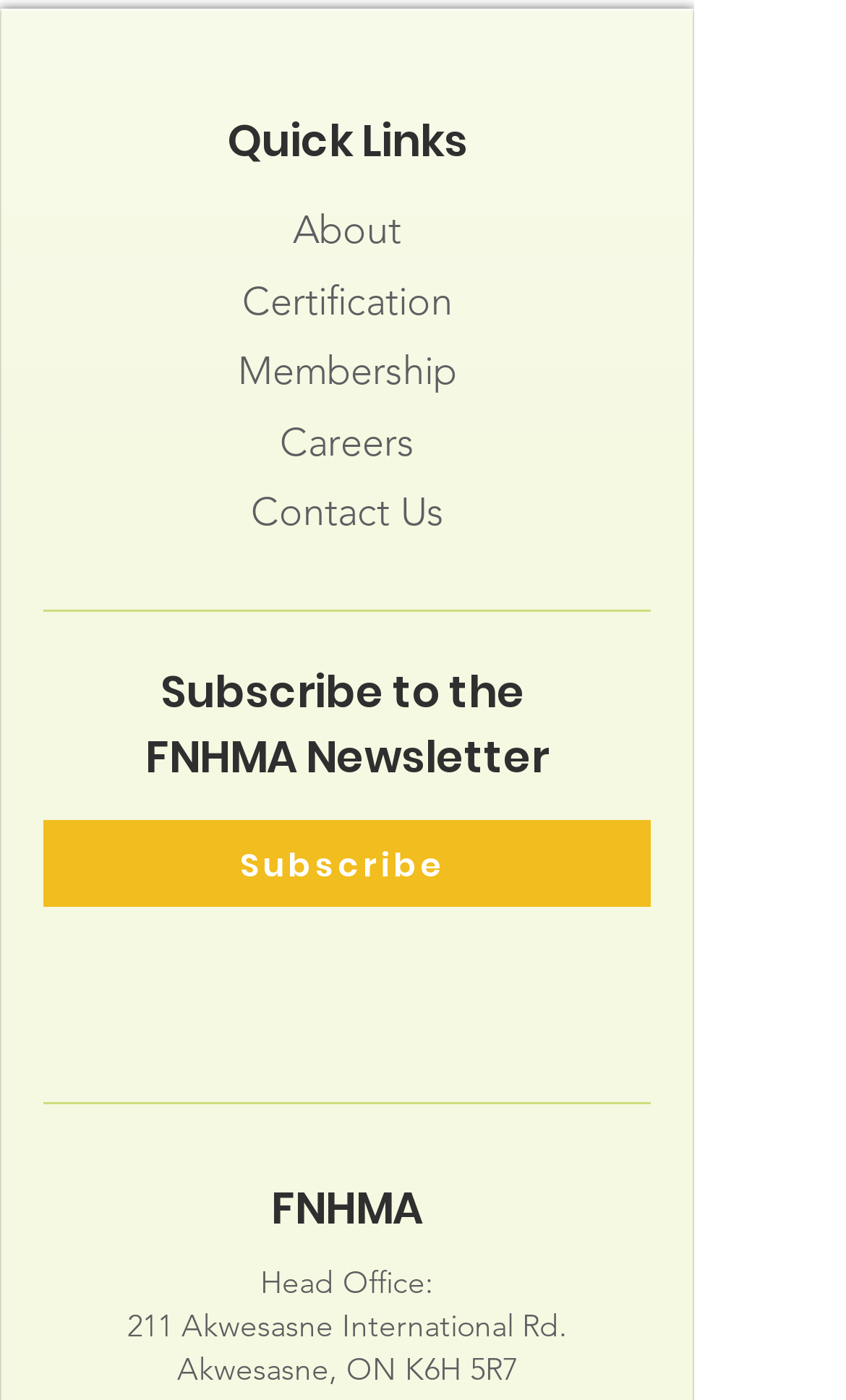What is the purpose of the 'Quick Links' section?
Look at the webpage screenshot and answer the question with a detailed explanation.

The 'Quick Links' section is a heading element that contains several links to important pages such as 'About', 'Certification', 'Membership', 'Careers', and 'Contact Us'. The purpose of this section is to provide quick access to these important pages, allowing users to easily navigate to the information they need.